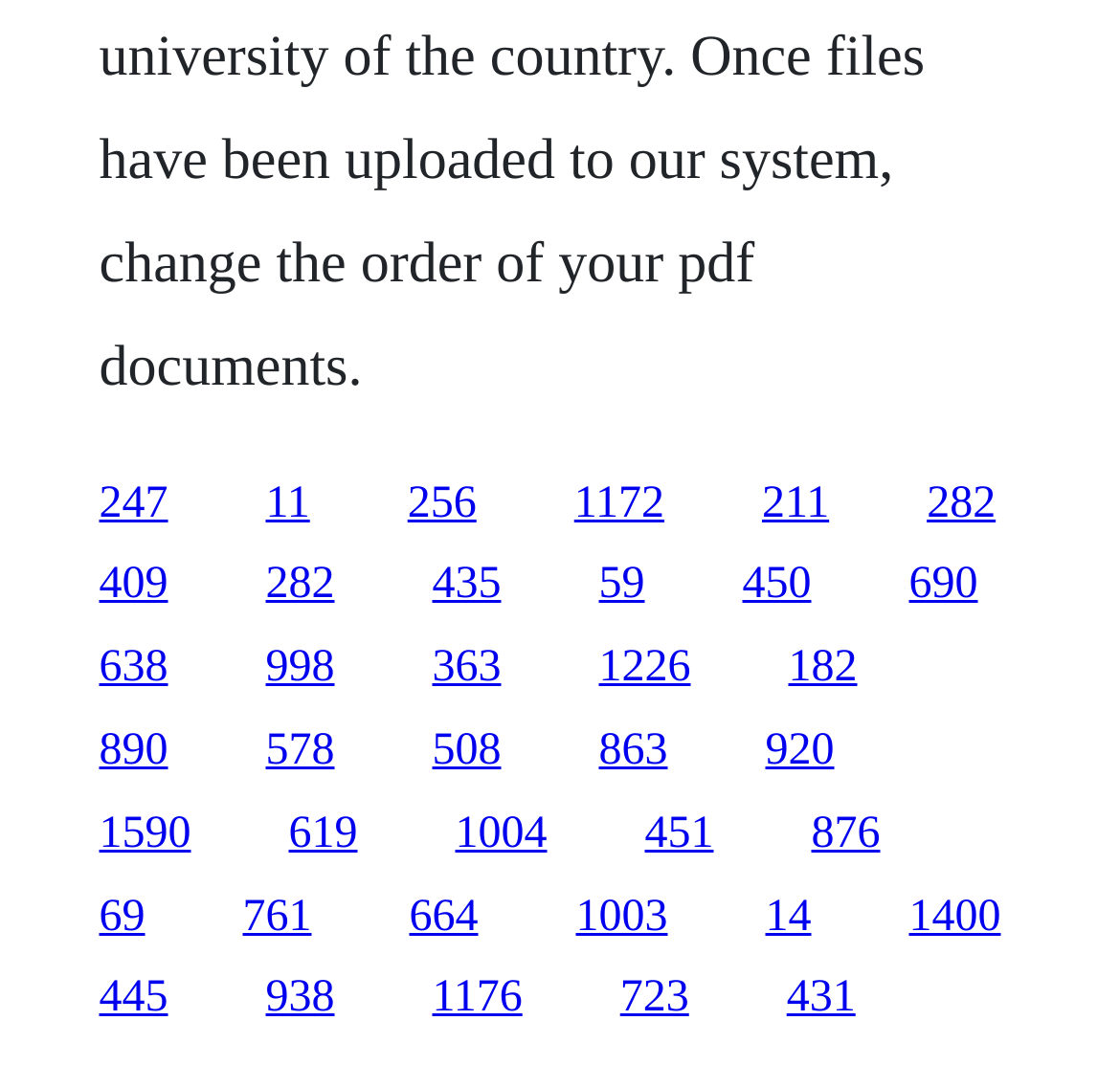Please provide a comprehensive response to the question below by analyzing the image: 
Are there any links with a y1 value greater than 0.8?

I checked the y1 values of all link elements and found that some links, such as the link '1590', have a y1 value greater than 0.8, indicating that they are located at the bottom of the webpage.